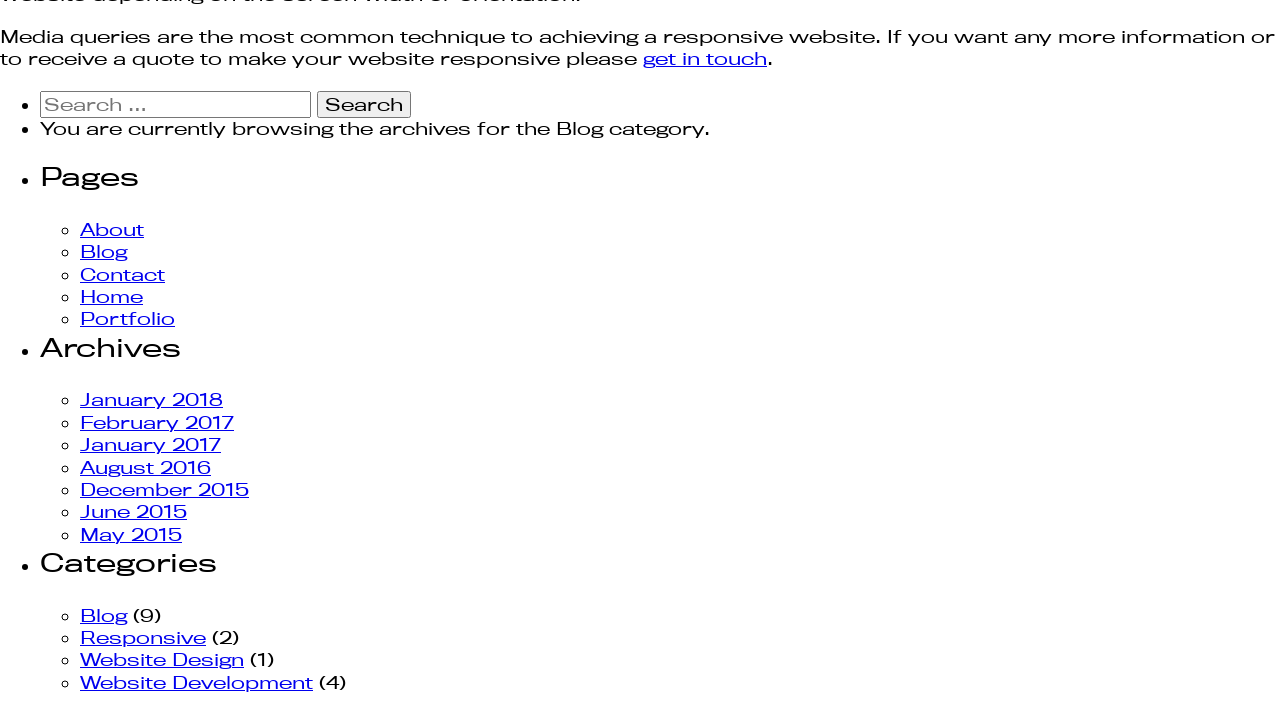What can you do with the search box?
Using the image, provide a concise answer in one word or a short phrase.

Search for something